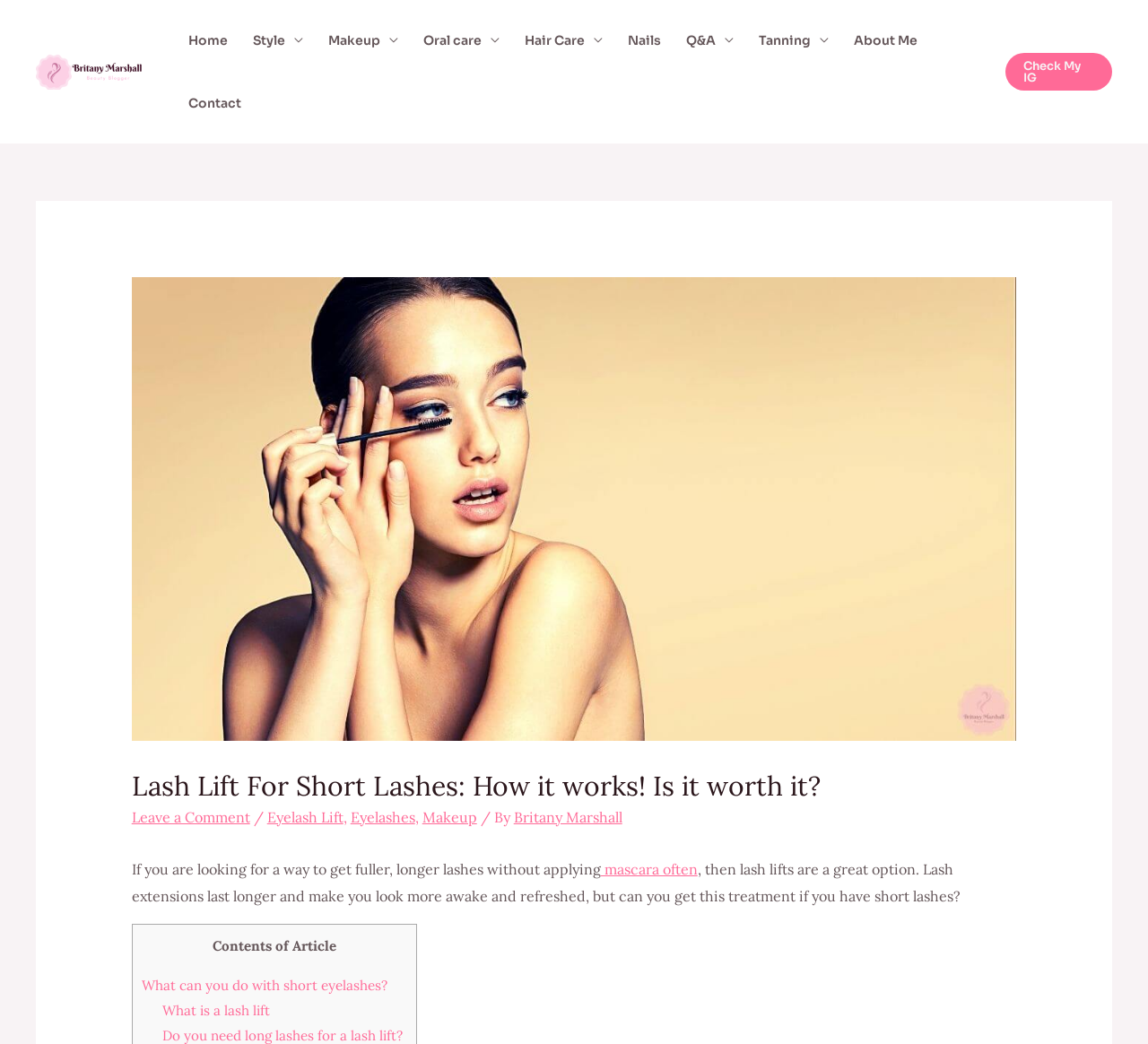Find the bounding box coordinates for the HTML element specified by: "Leave a Comment".

[0.115, 0.774, 0.218, 0.791]